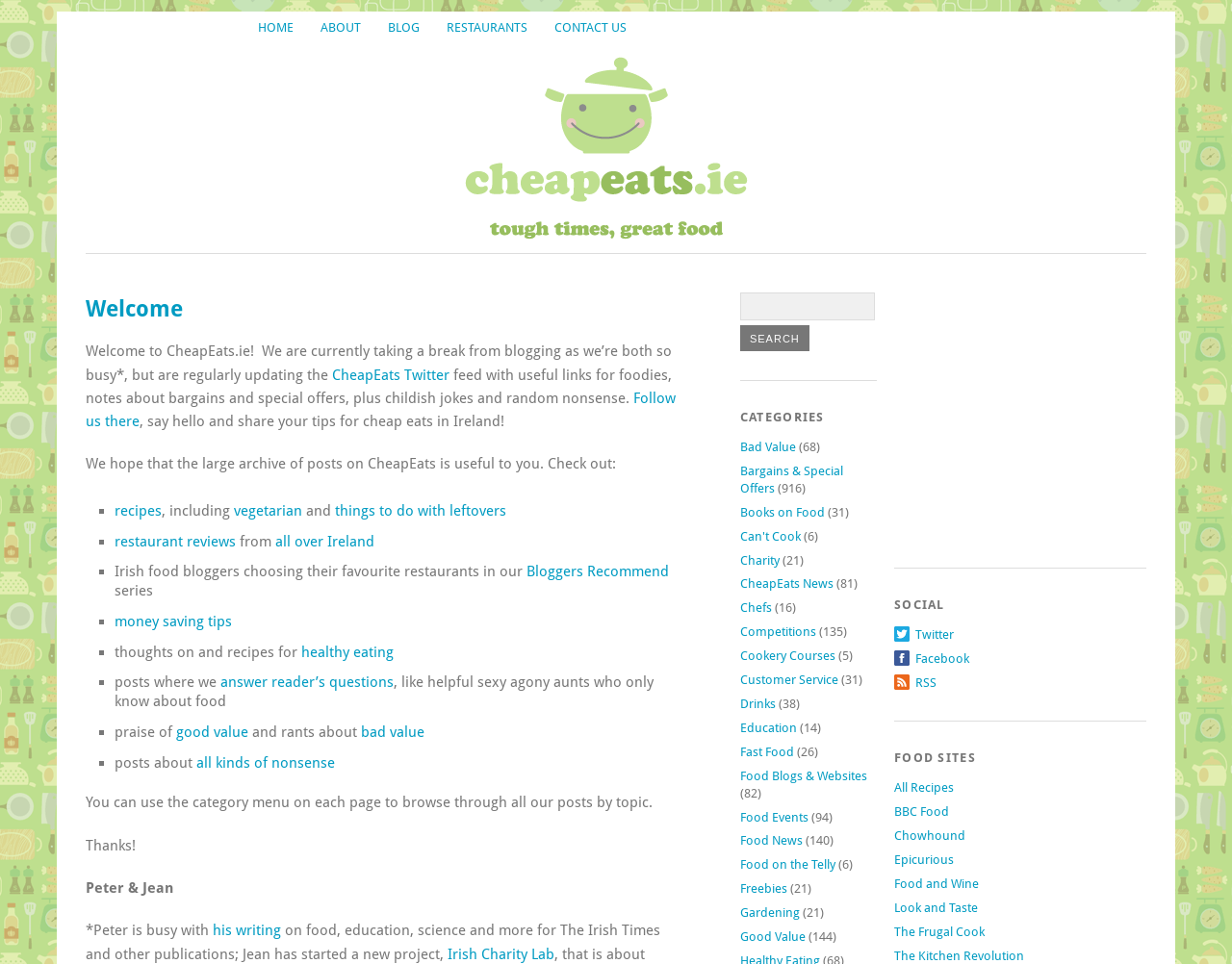How many categories are listed on the webpage?
Using the image as a reference, give an elaborate response to the question.

Upon examining the webpage, I count at least 20 categories listed, including 'Bad Value', 'Bargains & Special Offers', 'Books on Food', and many others, indicating that the blog covers a wide range of topics related to food.